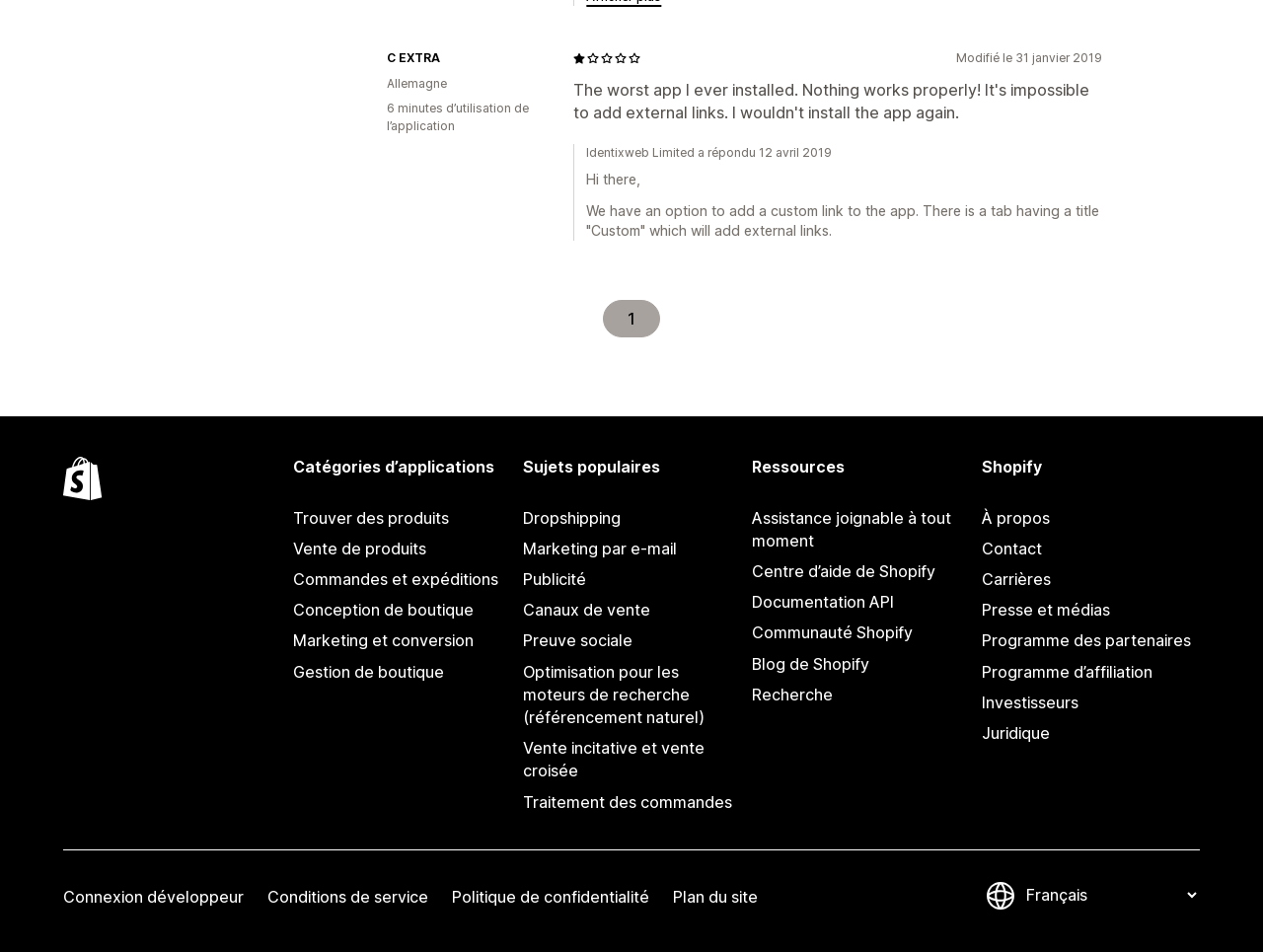Specify the bounding box coordinates for the region that must be clicked to perform the given instruction: "Subscribe to the newsletter".

None